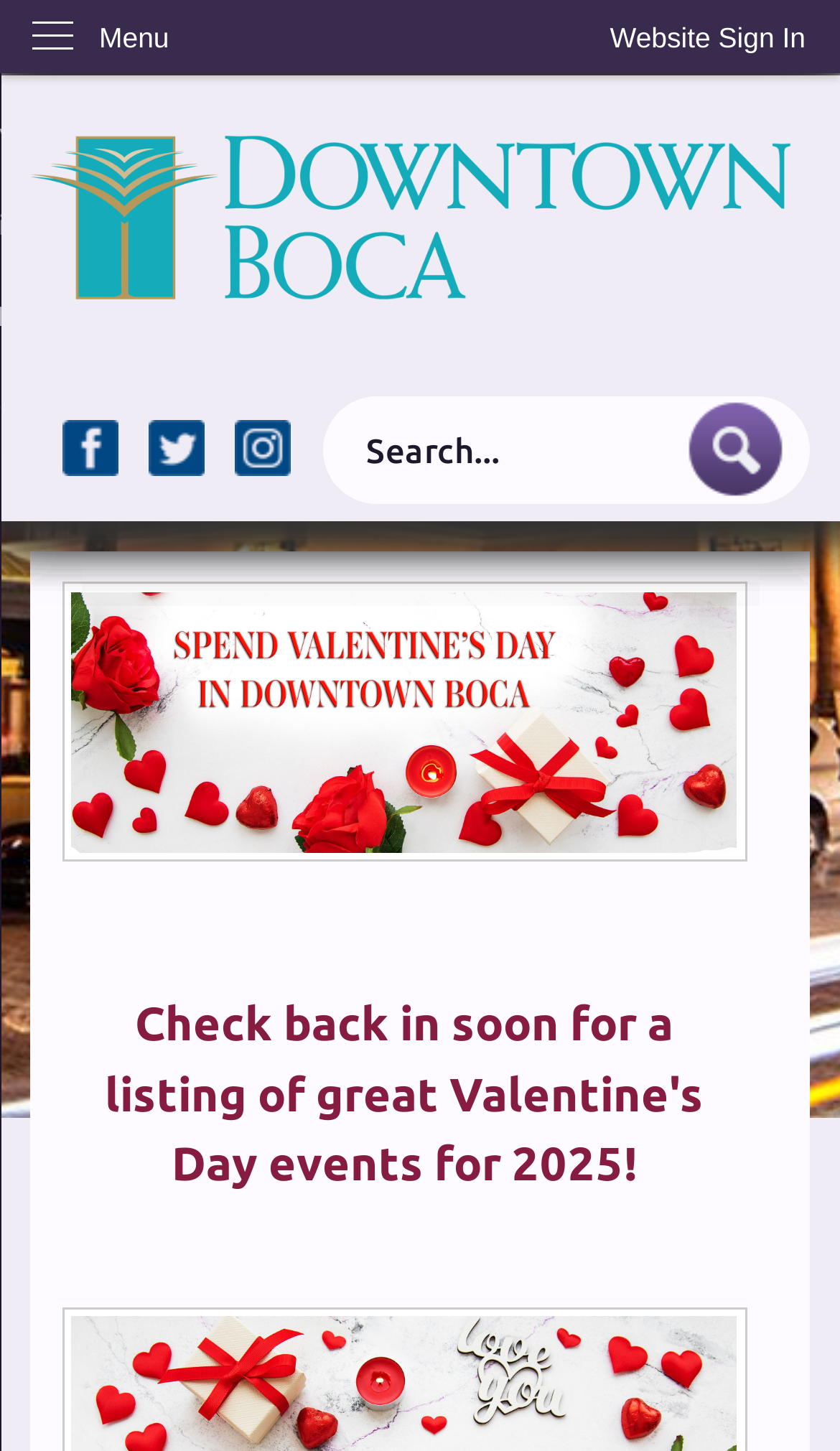Provide a one-word or short-phrase answer to the question:
What is the topic of the image at the center of the page?

Valentine's Day